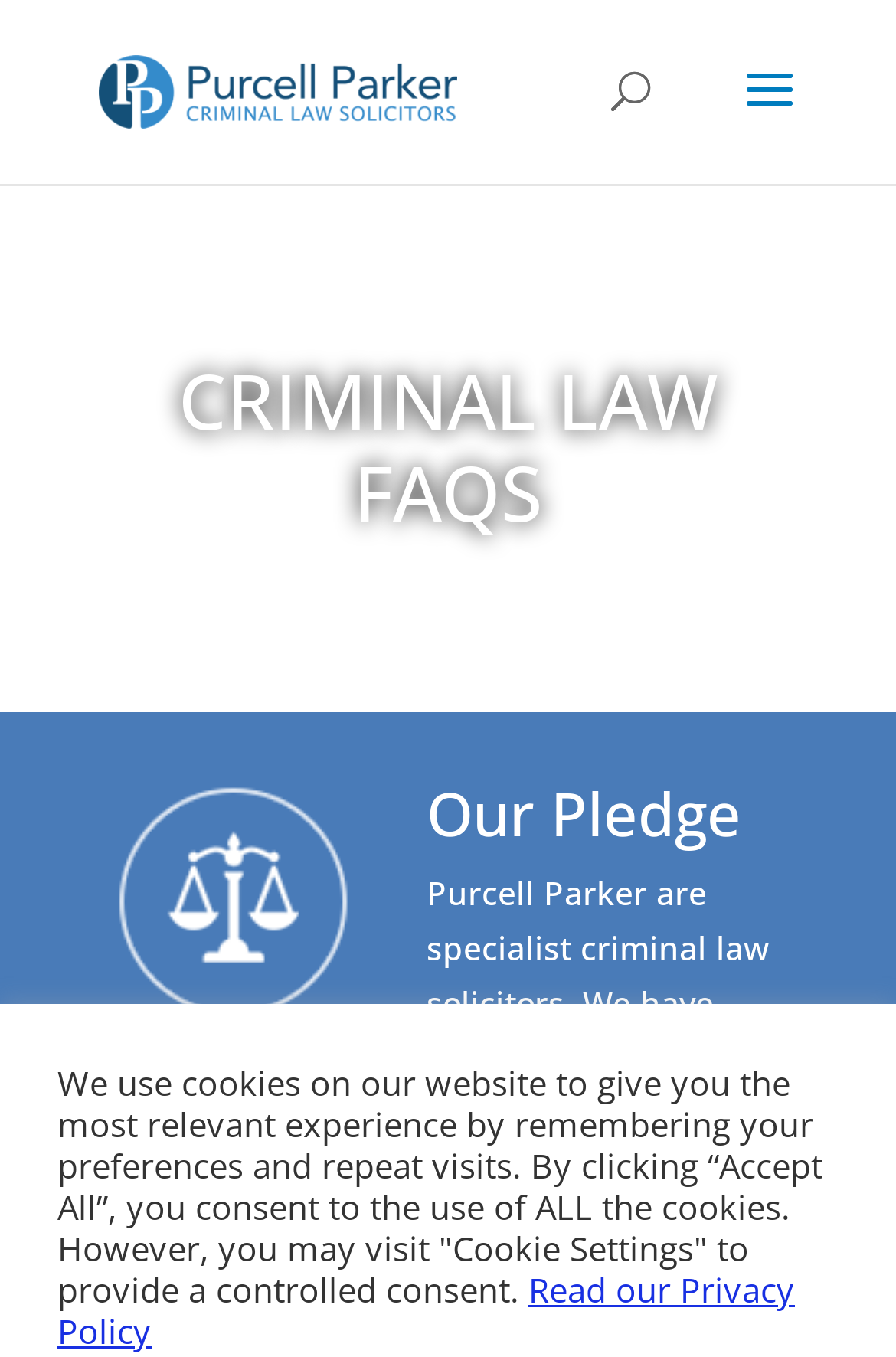What is the main topic of the webpage?
Using the visual information from the image, give a one-word or short-phrase answer.

Criminal Law FAQs